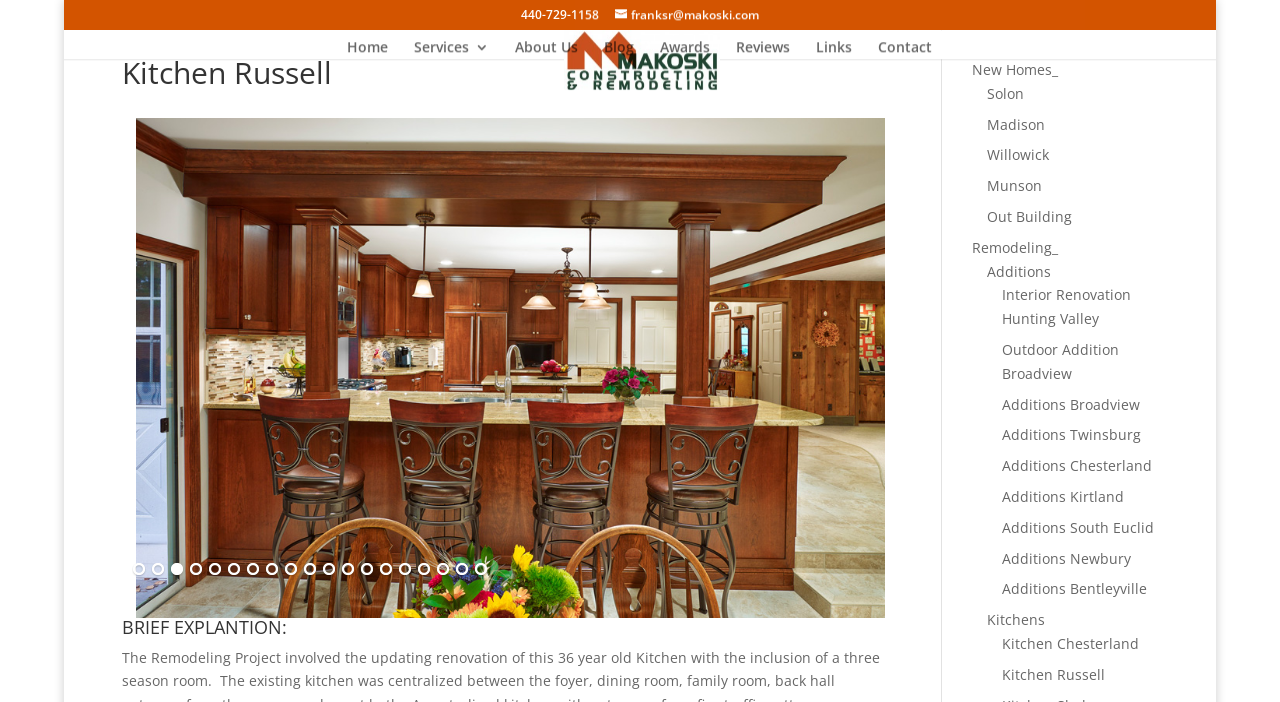Provide the bounding box coordinates for the area that should be clicked to complete the instruction: "Click the 'New Homes_' link".

[0.759, 0.085, 0.827, 0.113]